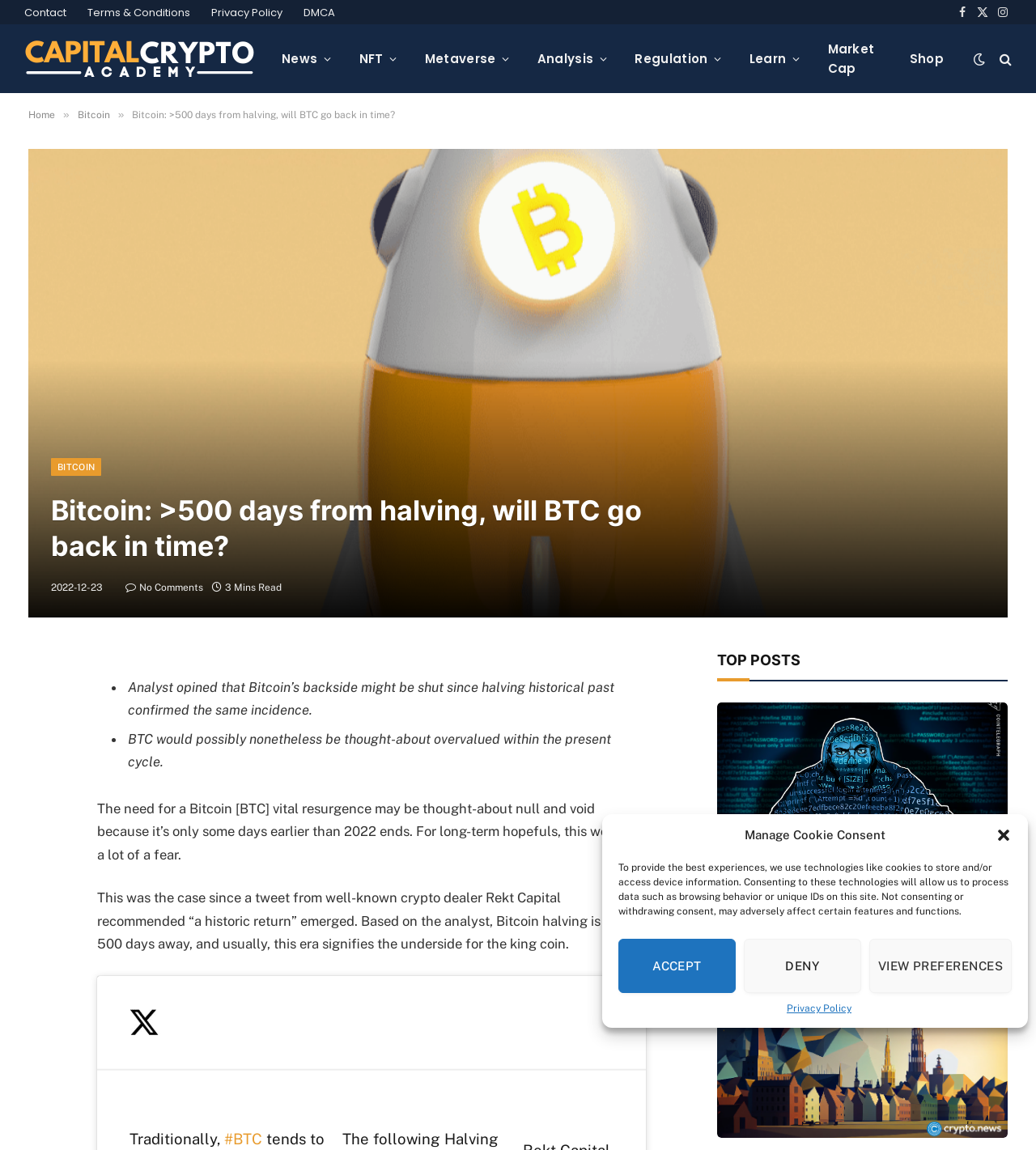Extract the main title from the webpage and generate its text.

Bitcoin: >500 days from halving, will BTC go back in time?